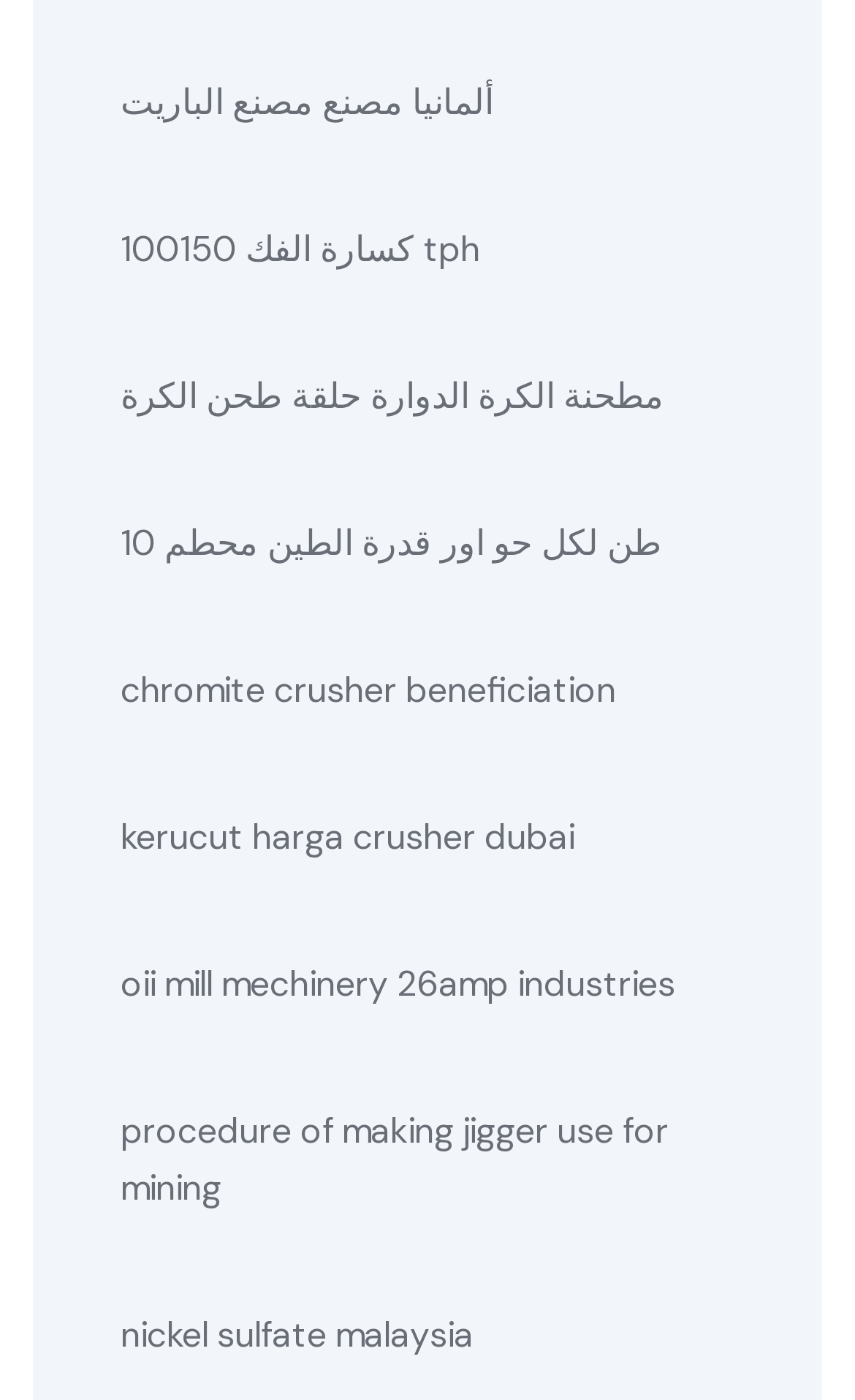Can you pinpoint the bounding box coordinates for the clickable element required for this instruction: "check 10 طن لكل حو اور قدرة الطين محطم"? The coordinates should be four float numbers between 0 and 1, i.e., [left, top, right, bottom].

[0.141, 0.368, 0.774, 0.409]